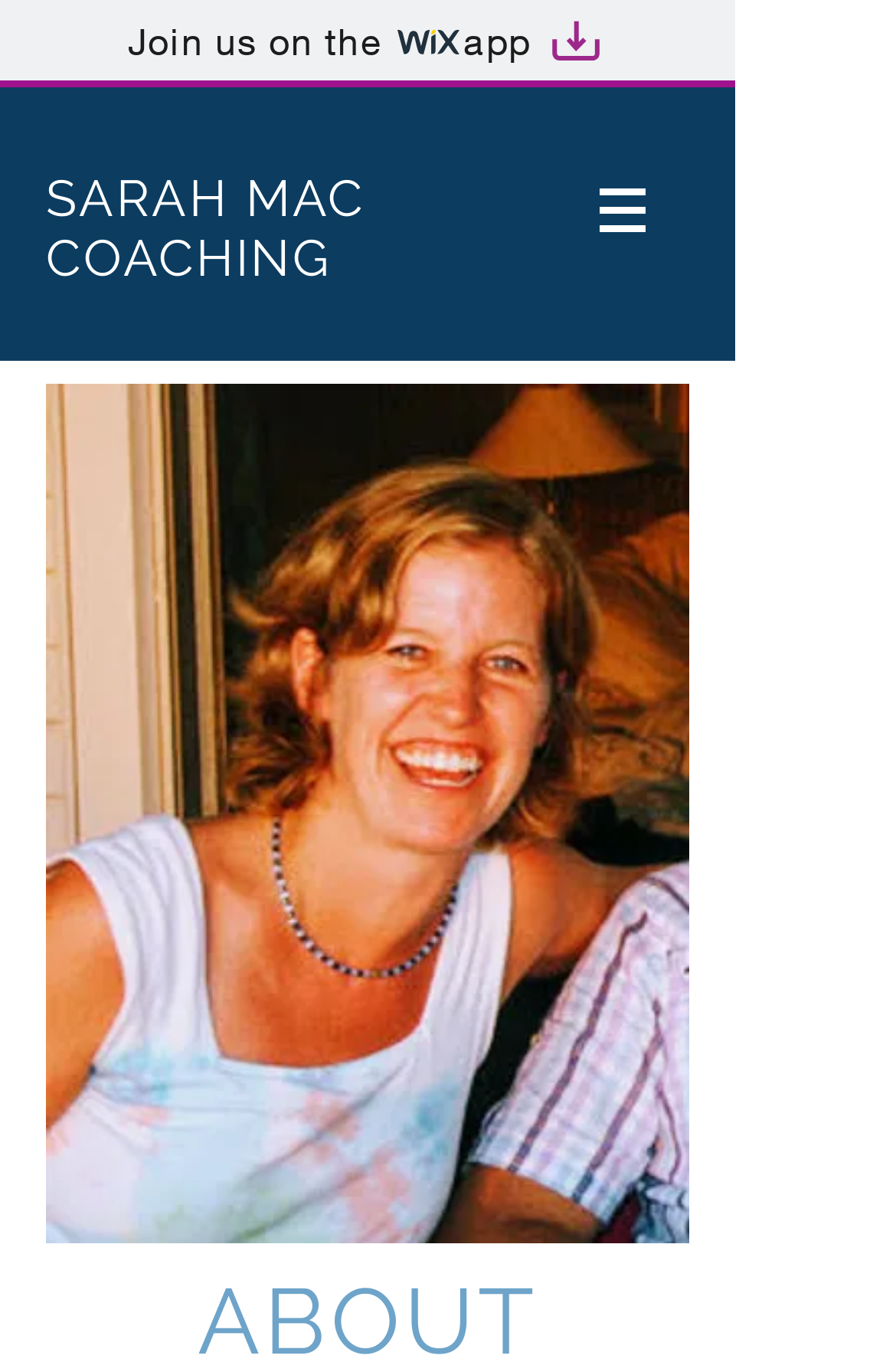How many images are on the webpage?
Look at the image and respond with a one-word or short phrase answer.

3